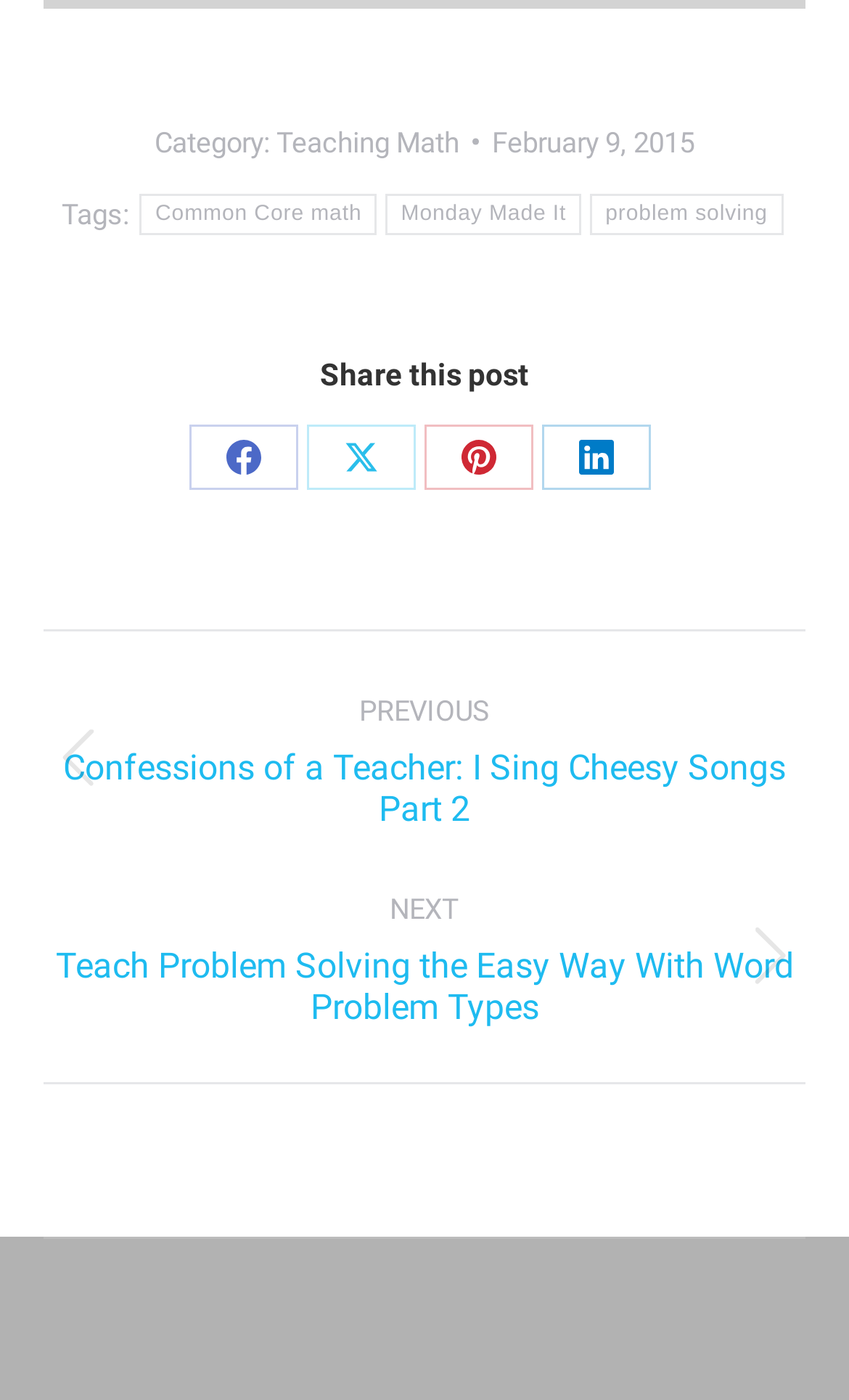Determine the bounding box coordinates of the clickable element to complete this instruction: "Click on the 'Teaching Math' category". Provide the coordinates in the format of four float numbers between 0 and 1, [left, top, right, bottom].

[0.326, 0.09, 0.541, 0.113]